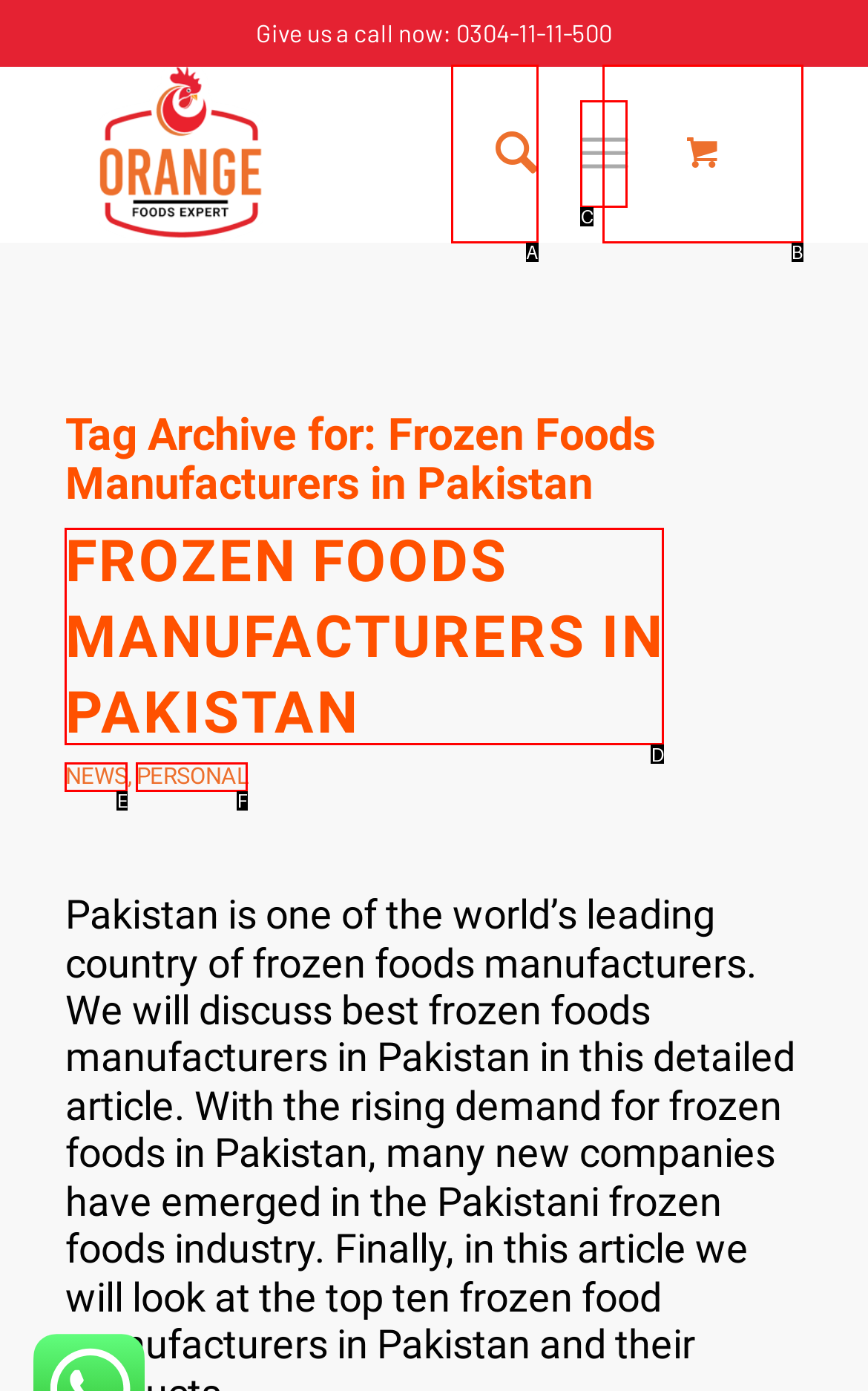From the provided options, which letter corresponds to the element described as: Frozen Foods Manufacturers in Pakistan
Answer with the letter only.

D